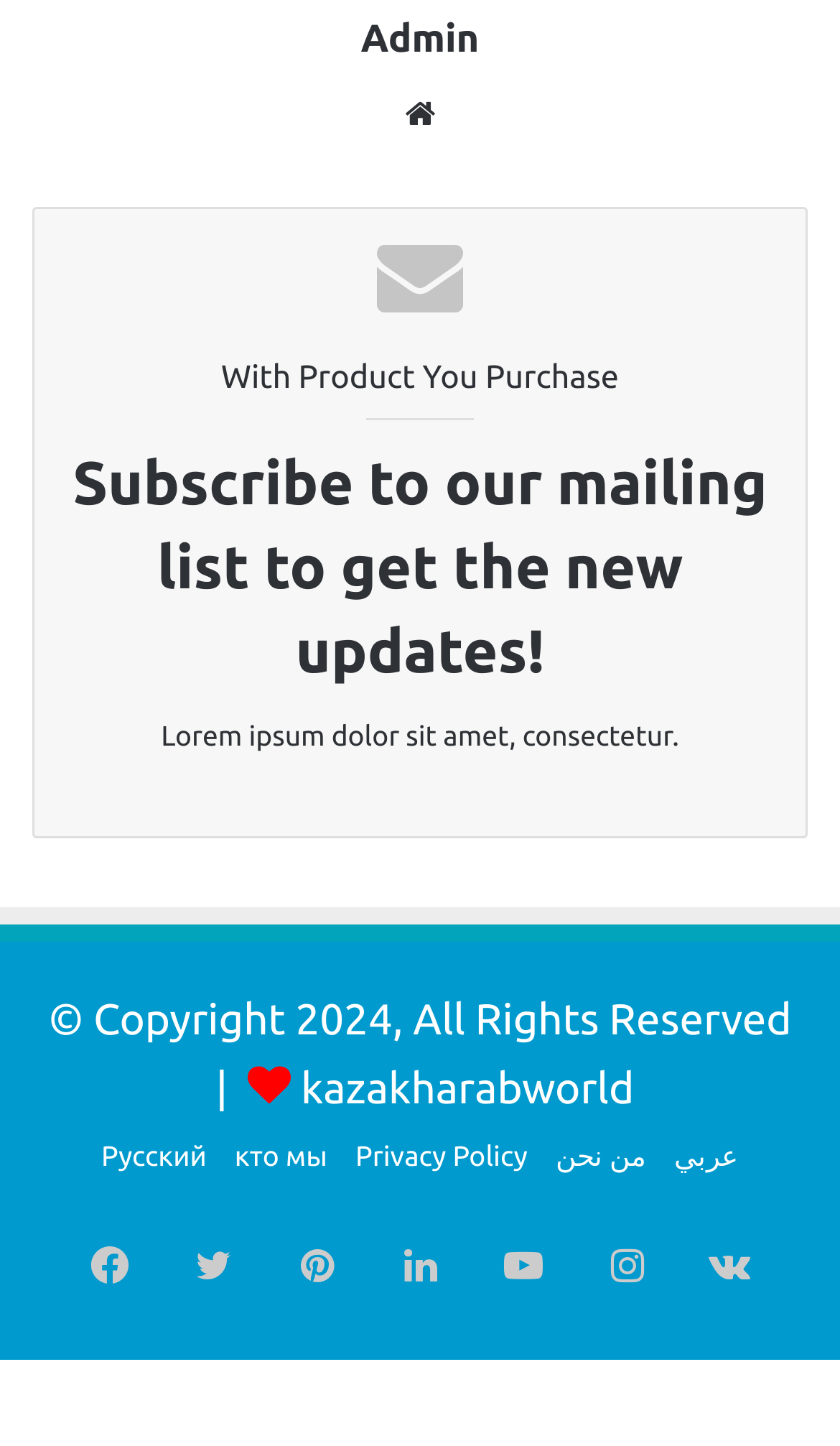Find the bounding box coordinates of the element to click in order to complete the given instruction: "Go to Facebook."

[0.069, 0.839, 0.192, 0.911]